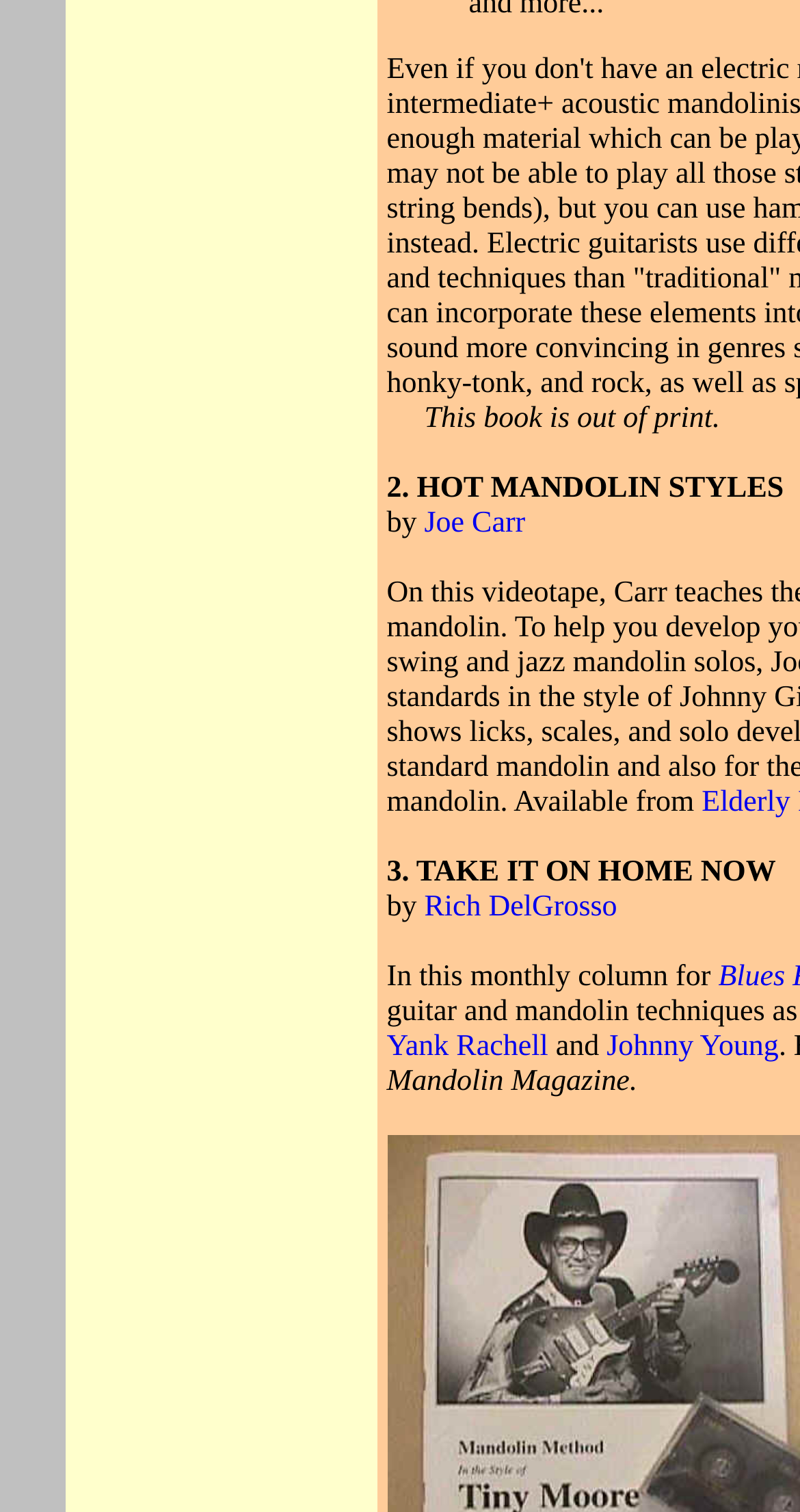Who is the author of the third book mentioned?
Please provide a comprehensive answer based on the contents of the image.

I looked at the text elements on the page and found the third book title, which is '3. TAKE IT ON HOME NOW', and the author's name, 'Rich DelGrosso', indicated by the link element with the text 'Rich DelGrosso'.